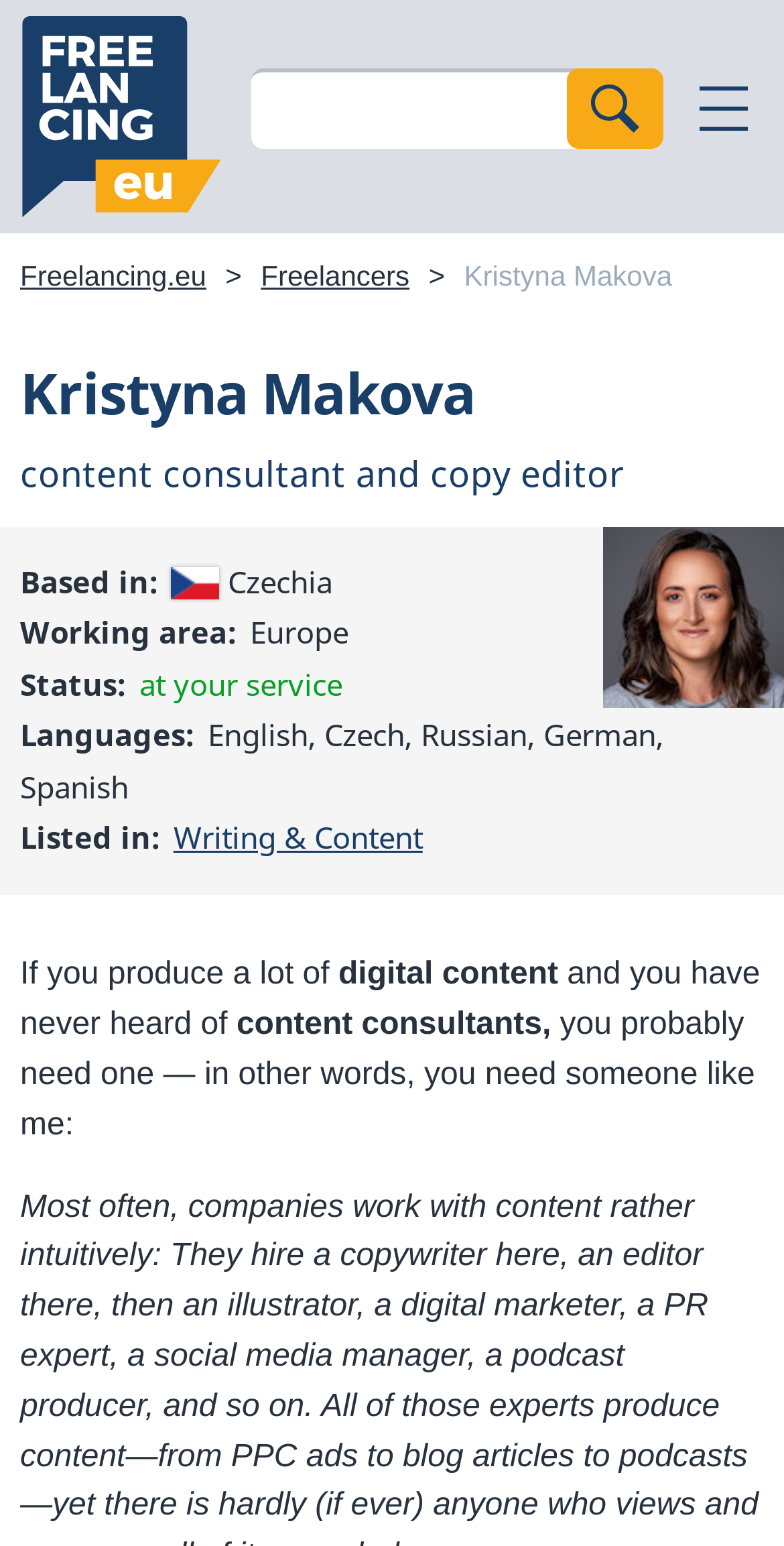Please pinpoint the bounding box coordinates for the region I should click to adhere to this instruction: "view Kristyna Makova's profile".

[0.592, 0.168, 0.857, 0.188]